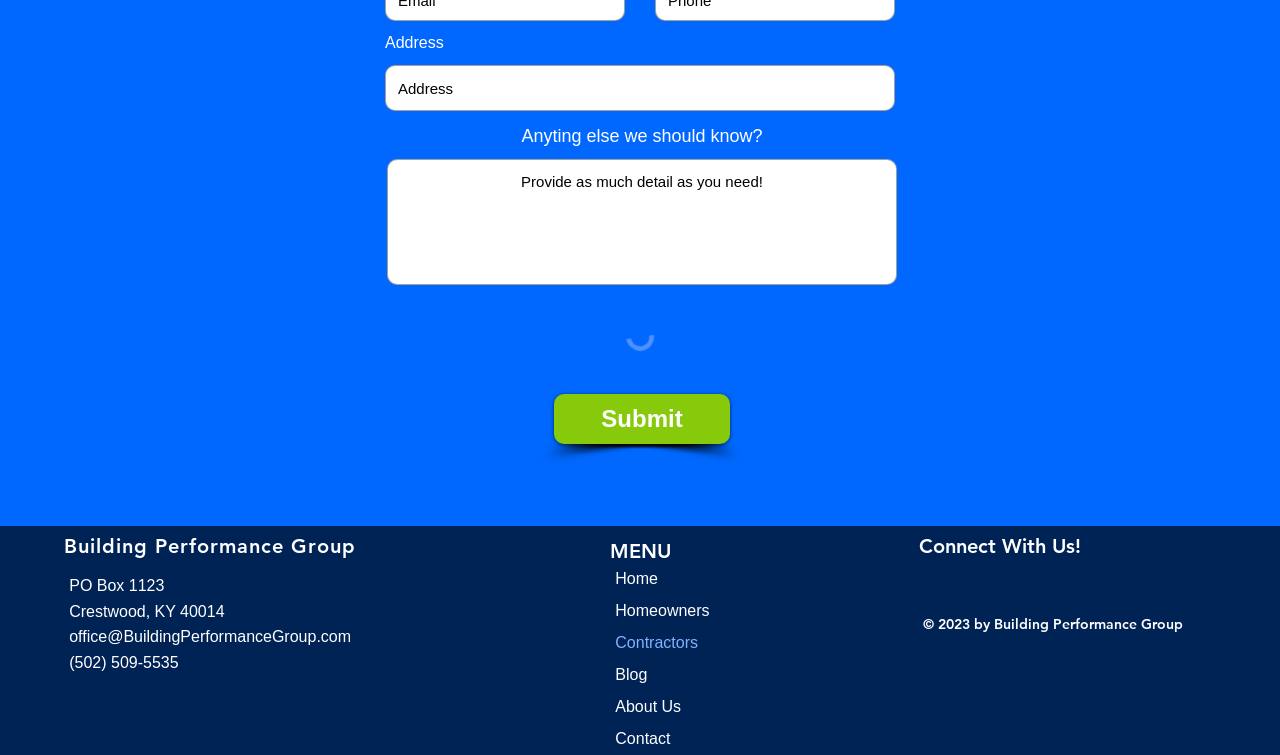Determine the bounding box coordinates for the region that must be clicked to execute the following instruction: "Connect with us on Instagram".

[0.722, 0.759, 0.741, 0.792]